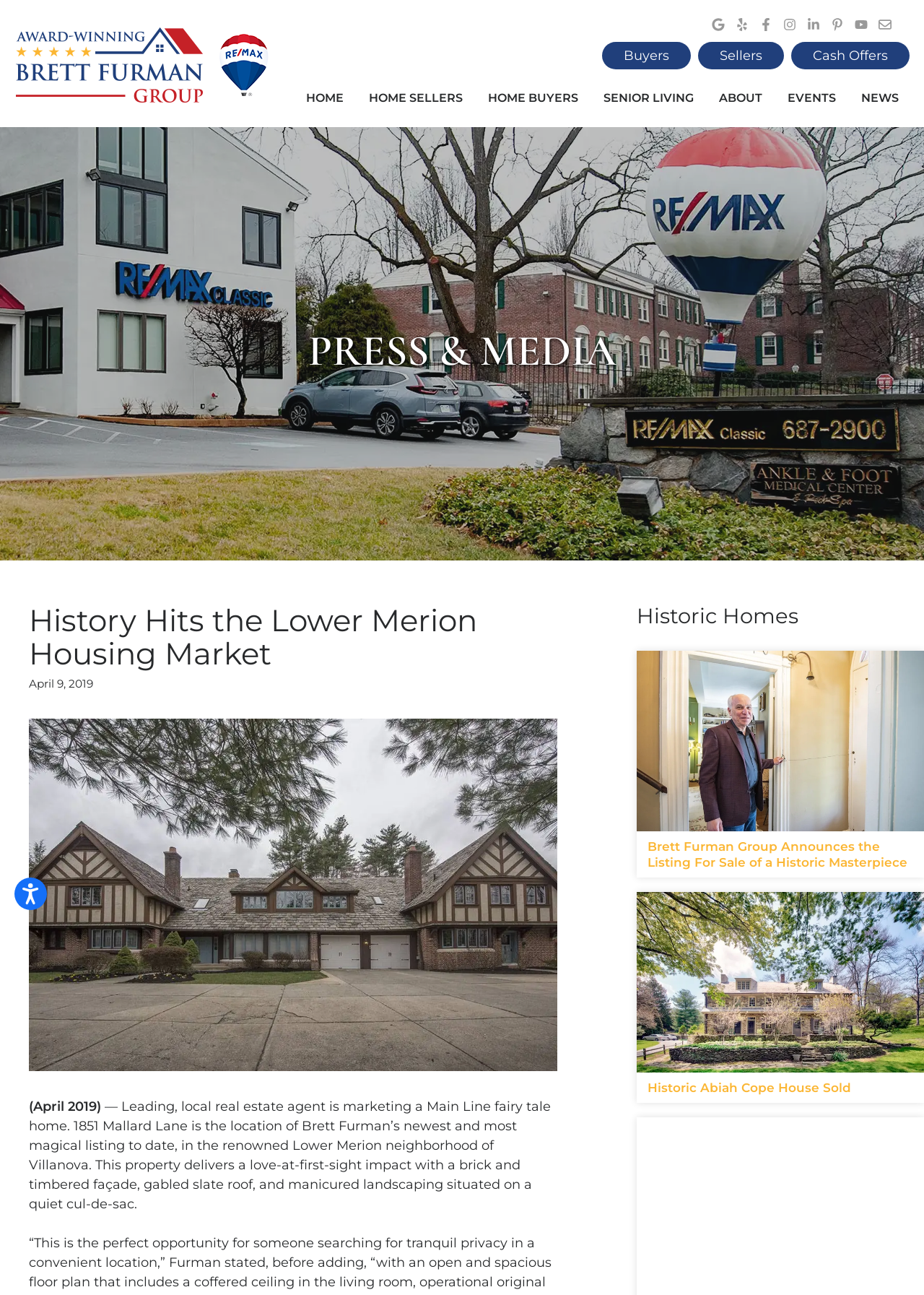Identify the bounding box coordinates for the element you need to click to achieve the following task: "Open the accessibility options". The coordinates must be four float values ranging from 0 to 1, formatted as [left, top, right, bottom].

[0.016, 0.678, 0.051, 0.703]